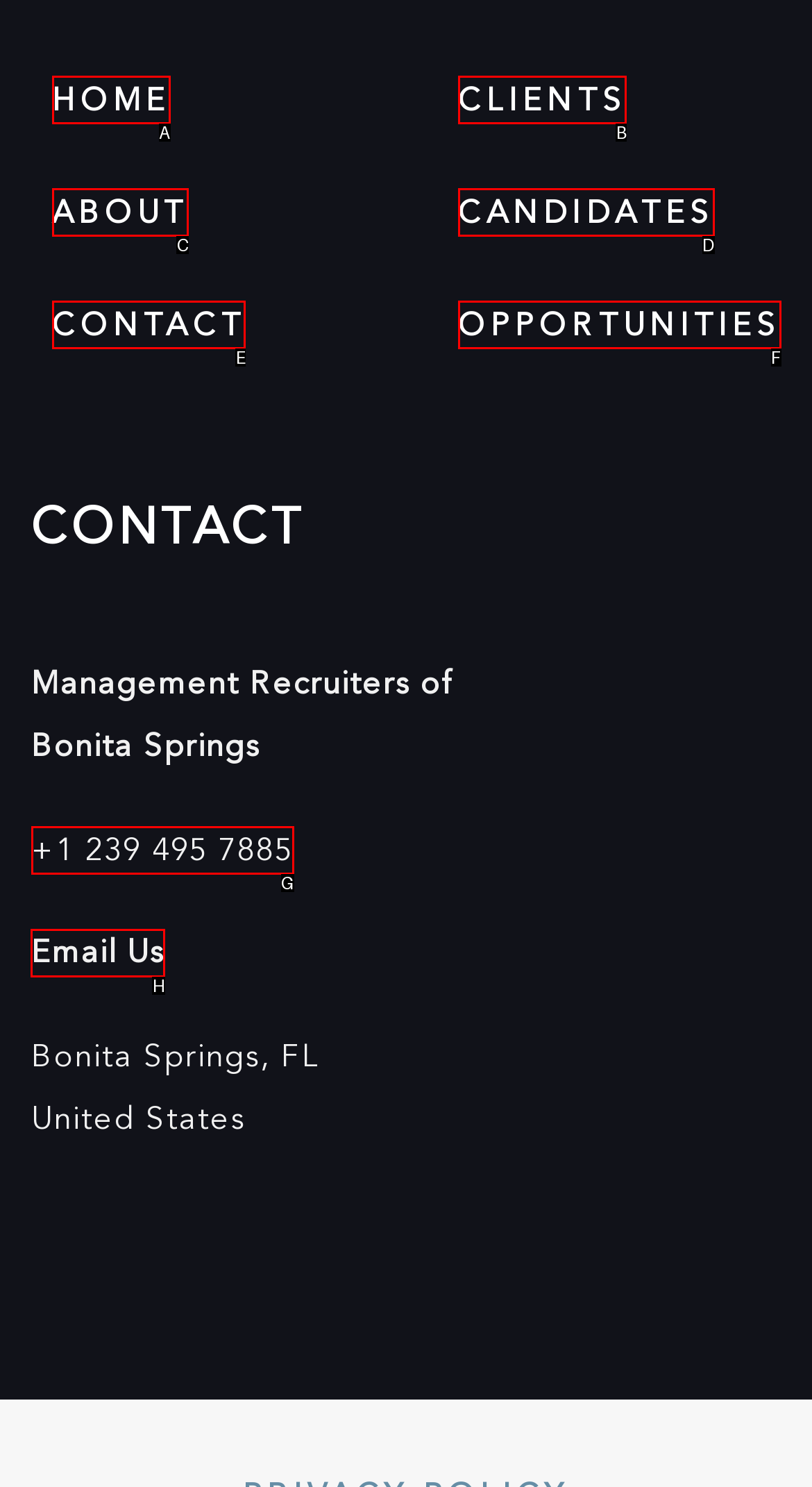Select the right option to accomplish this task: email us. Reply with the letter corresponding to the correct UI element.

H